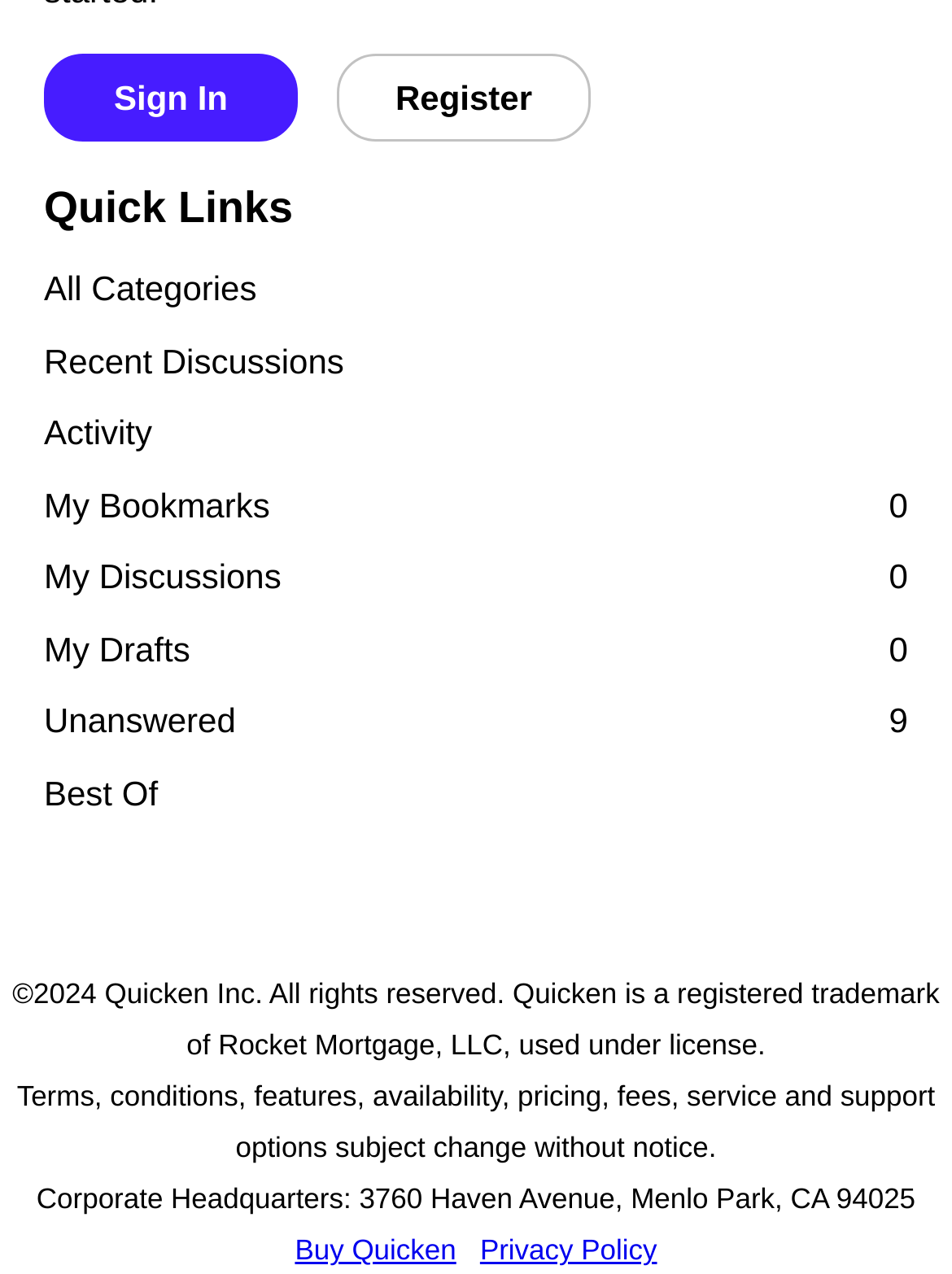Pinpoint the bounding box coordinates for the area that should be clicked to perform the following instruction: "Check unanswered discussions".

[0.046, 0.539, 0.954, 0.595]